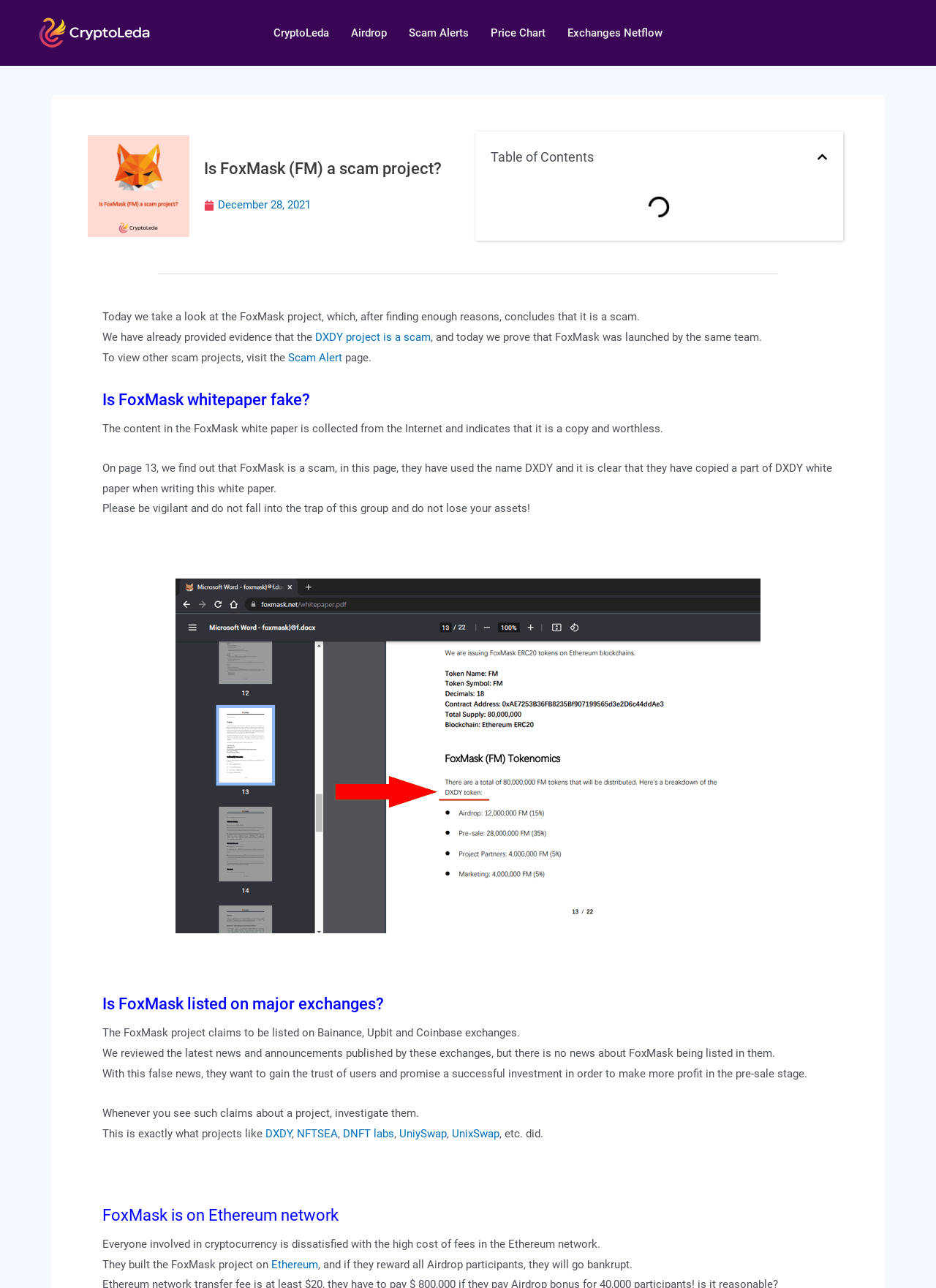What is the symbol of FoxMask?
Look at the image and respond to the question as thoroughly as possible.

The symbol of FoxMask is FM, which is mentioned in the heading 'Is FoxMask (FM) a scam project?' and is likely an abbreviation of the project's name.